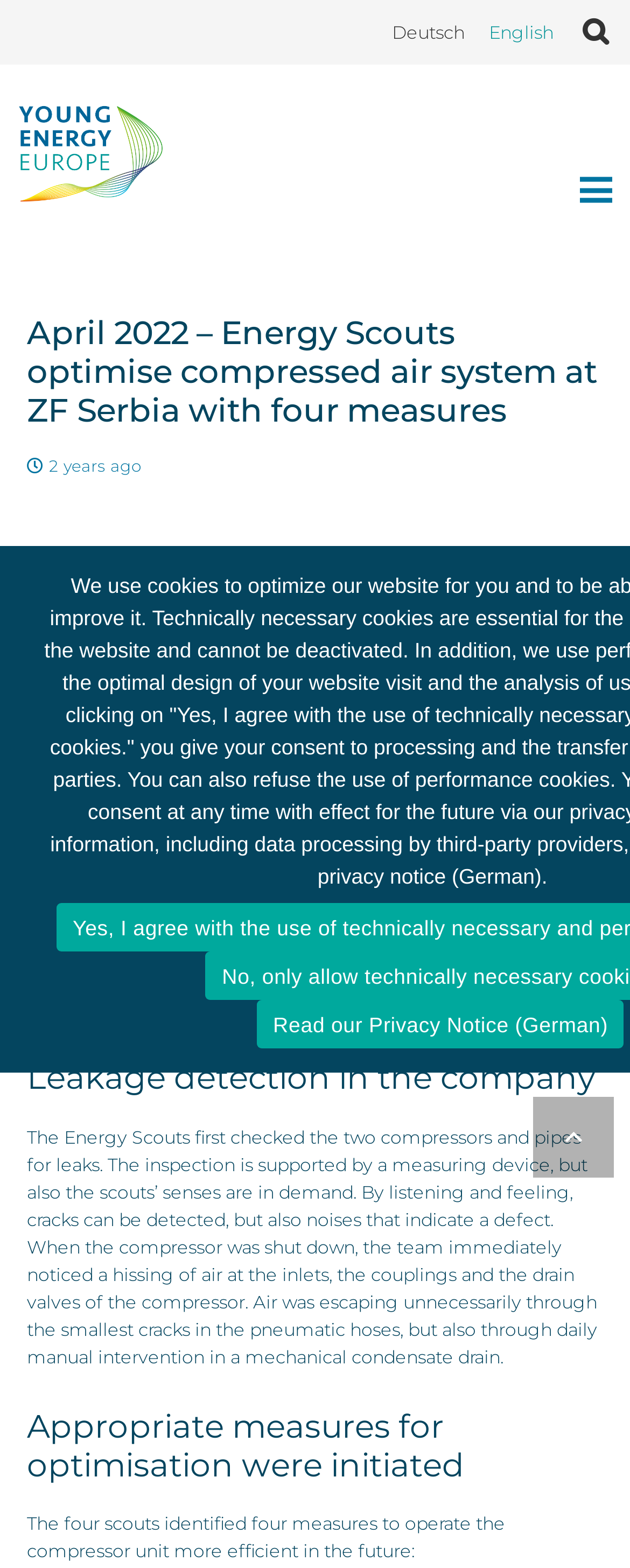Create a full and detailed caption for the entire webpage.

The webpage appears to be an article about Energy Scouts optimizing a compressed air system at ZF Serbia with four measures. At the top right corner, there is a search button and a menu link. On the top left corner, there is a logo link labeled "YEE_LOGO_RGB". 

Below the logo, there is a heading that matches the meta description, "April 2022 – Energy Scouts optimise compressed air system at ZF Serbia with four measures". Next to the heading, there is a timestamp indicating when the article was published, "30 April 2022 at 11:31:49 Europe/Berlin", with a note that it was "2 years ago".

The main content of the article is divided into sections. The first section describes ZF Serbia, a plant with 750 employees that houses an e-mobility division and a research and development centre. The section also mentions that the Energy Scout team identified potential savings in compressed air generation.

The next section, labeled "Leakage detection in the company", describes how the Energy Scouts checked the compressors and pipes for leaks using a measuring device and their senses. 

The final section, labeled "Appropriate measures for optimisation were initiated", lists the four measures the scouts identified to operate the compressor unit more efficiently in the future.

At the bottom of the page, there is a "Back to top" button and a link to a privacy notice in German.